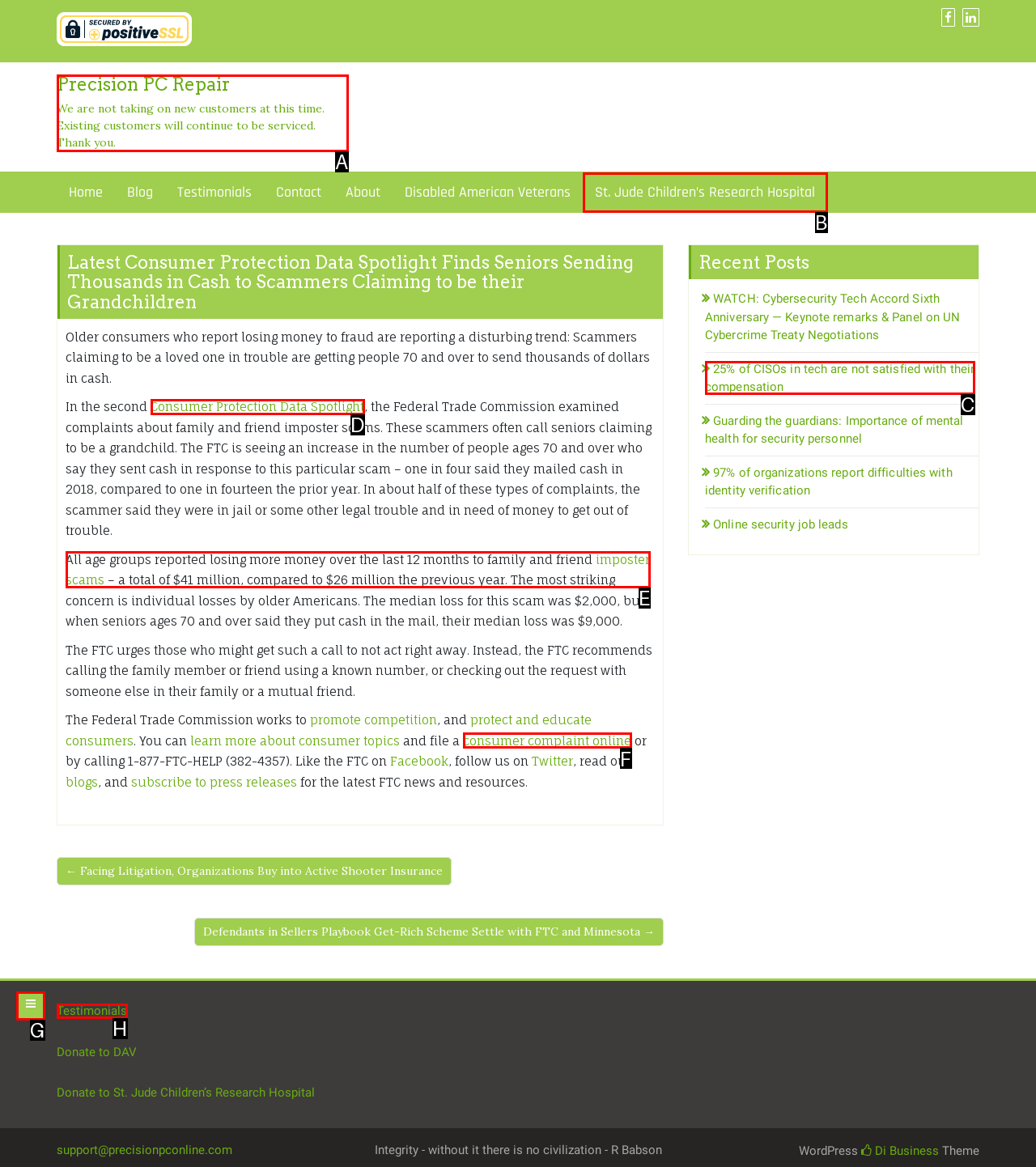Determine which UI element matches this description: parent_node: Skip to content
Reply with the appropriate option's letter.

G